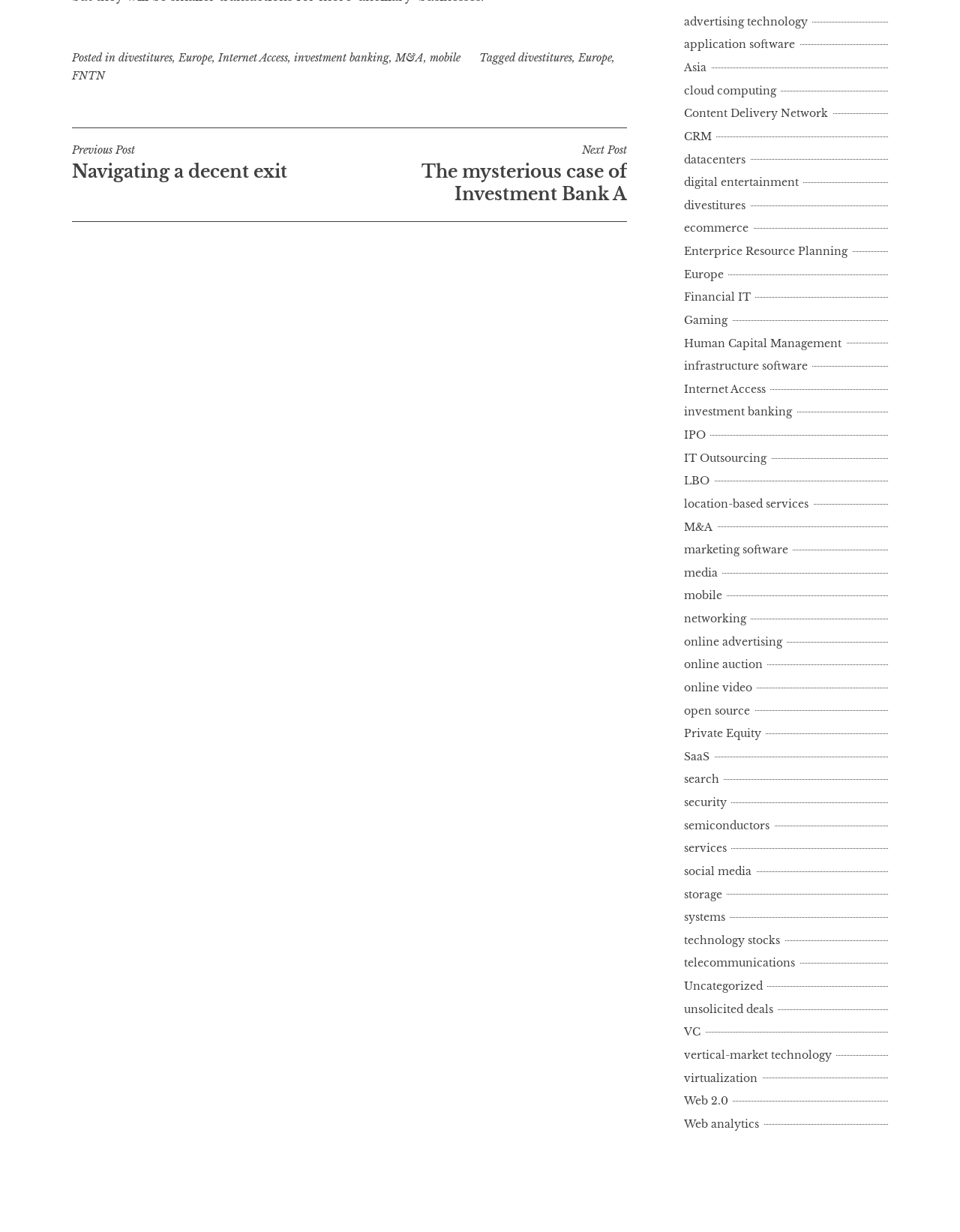Provide the bounding box coordinates, formatted as (top-left x, top-left y, bottom-right x, bottom-right y), with all values being floating point numbers between 0 and 1. Identify the bounding box of the UI element that matches the description: Content Delivery Network

[0.712, 0.087, 0.867, 0.098]